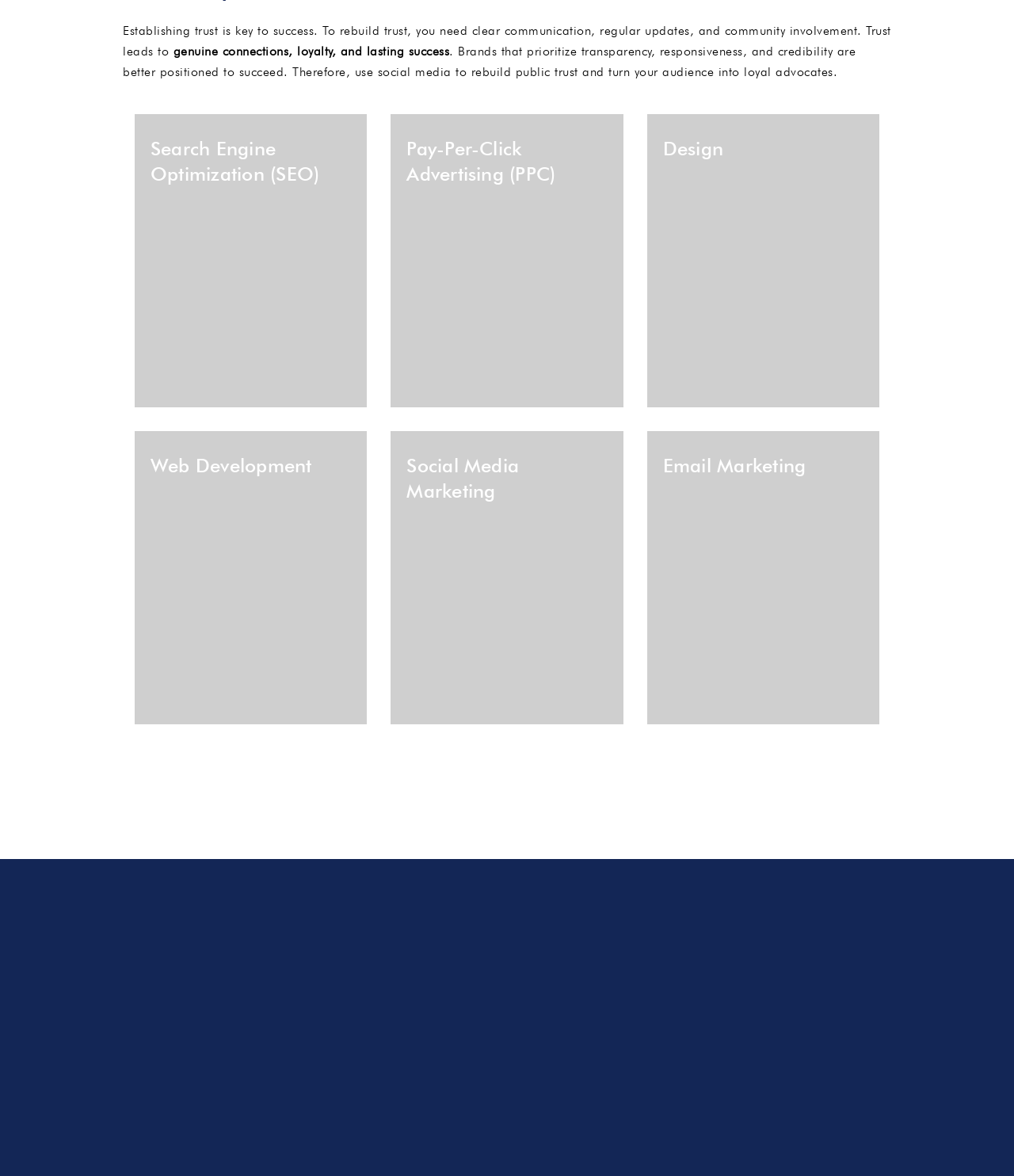What is the purpose of the links 'Sitemap' and 'Web Accessibility Commitment'?
Refer to the image and give a detailed answer to the question.

The links 'Sitemap' and 'Web Accessibility Commitment' at the bottom of the page are likely provided to give users additional information about the website's structure and accessibility features, respectively.